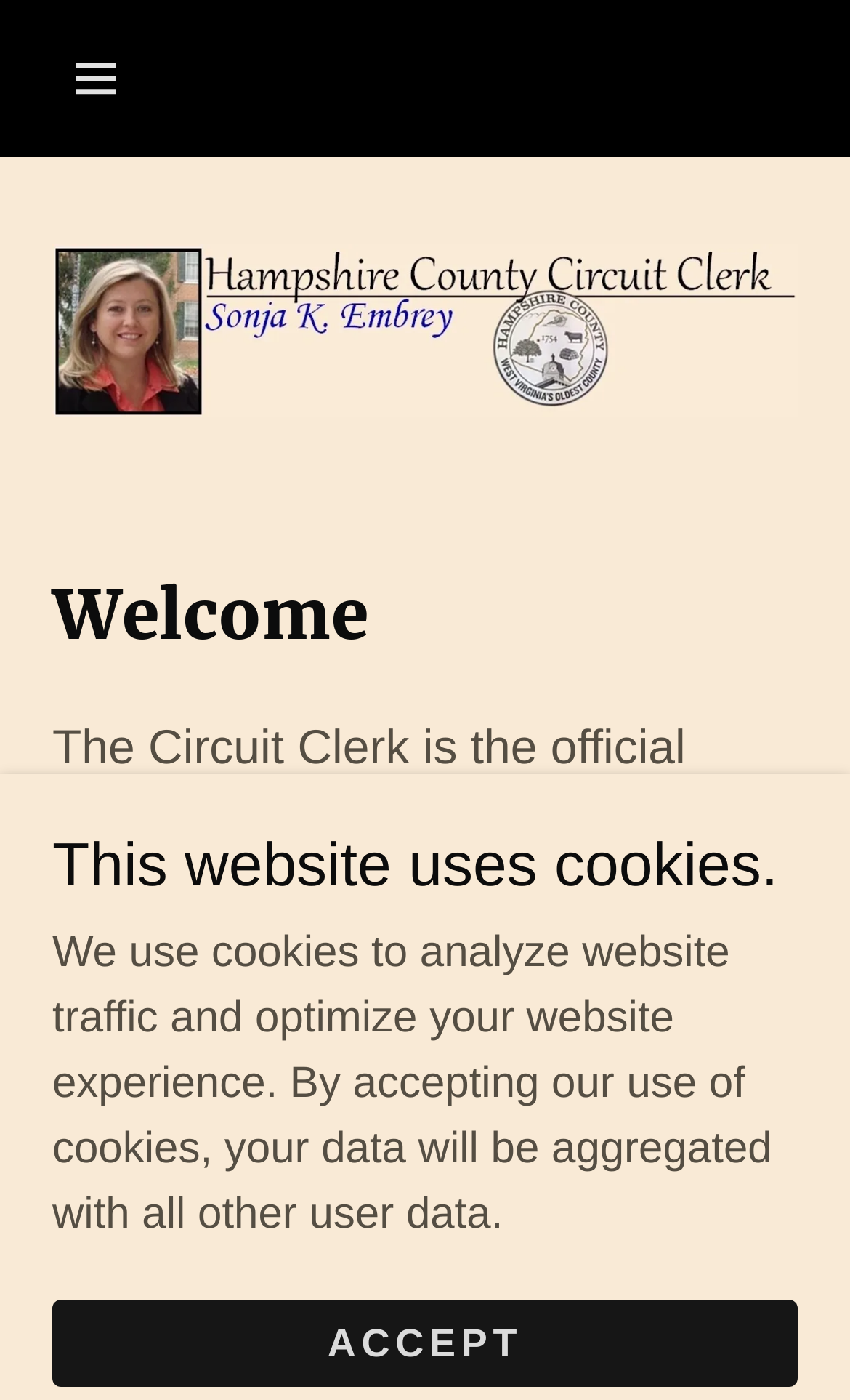What is the purpose of this website?
Please look at the screenshot and answer using one word or phrase.

Government Services